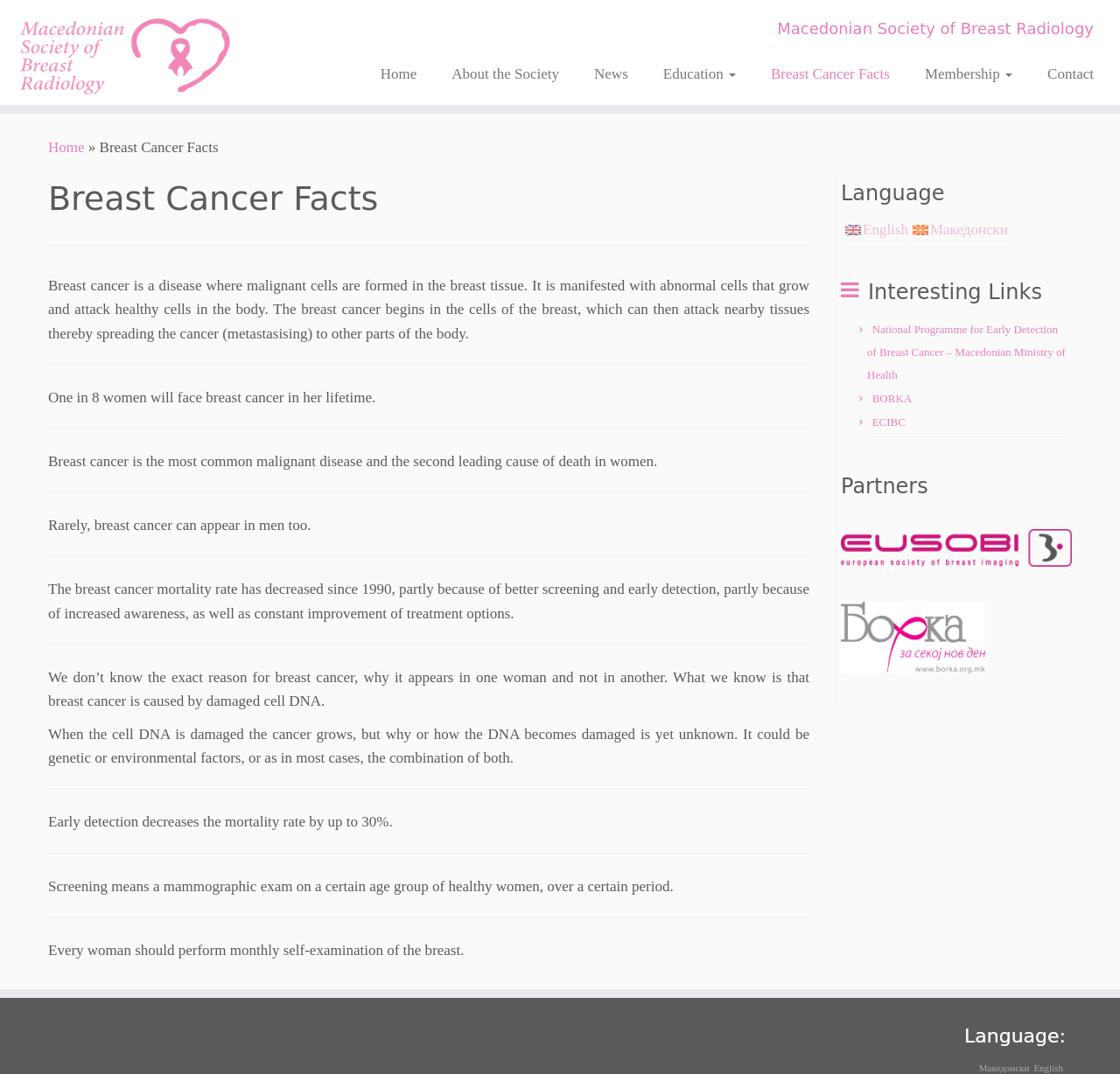Please identify the bounding box coordinates for the region that you need to click to follow this instruction: "Select the 'English' language".

[0.755, 0.206, 0.811, 0.222]